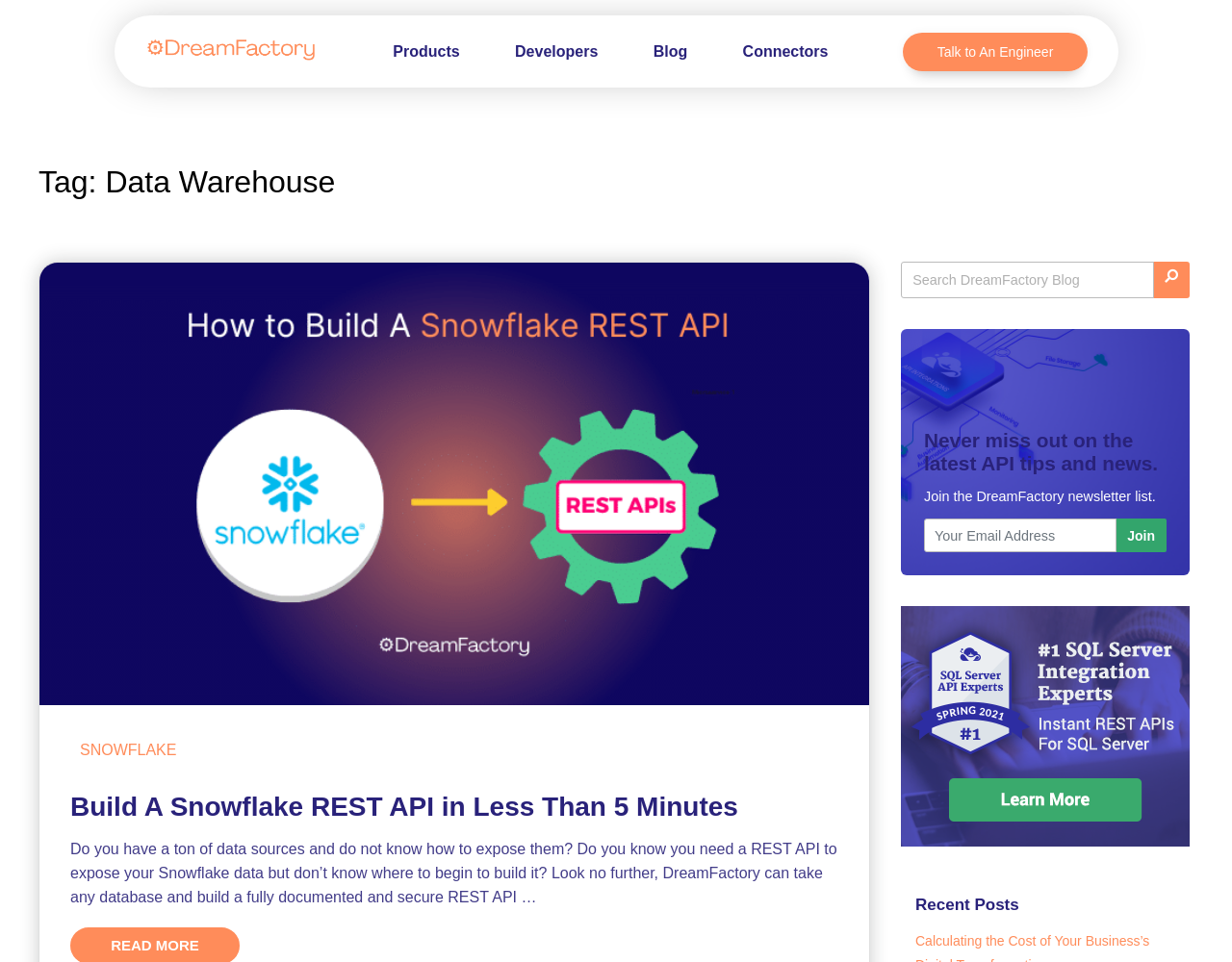Highlight the bounding box of the UI element that corresponds to this description: "Talk to An Engineer".

[0.733, 0.034, 0.883, 0.074]